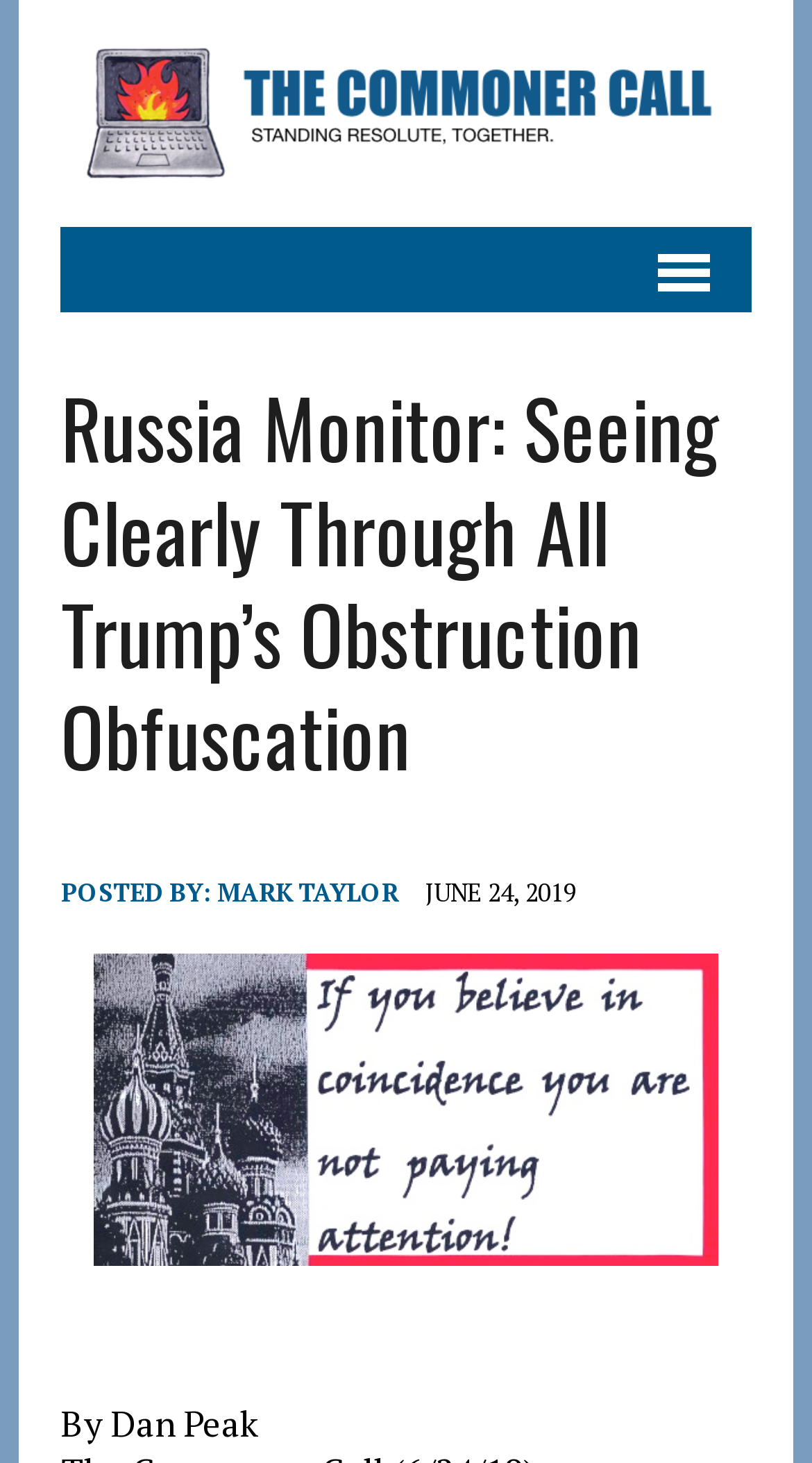Locate the UI element described as follows: "Mark Taylor". Return the bounding box coordinates as four float numbers between 0 and 1 in the order [left, top, right, bottom].

[0.267, 0.599, 0.49, 0.62]